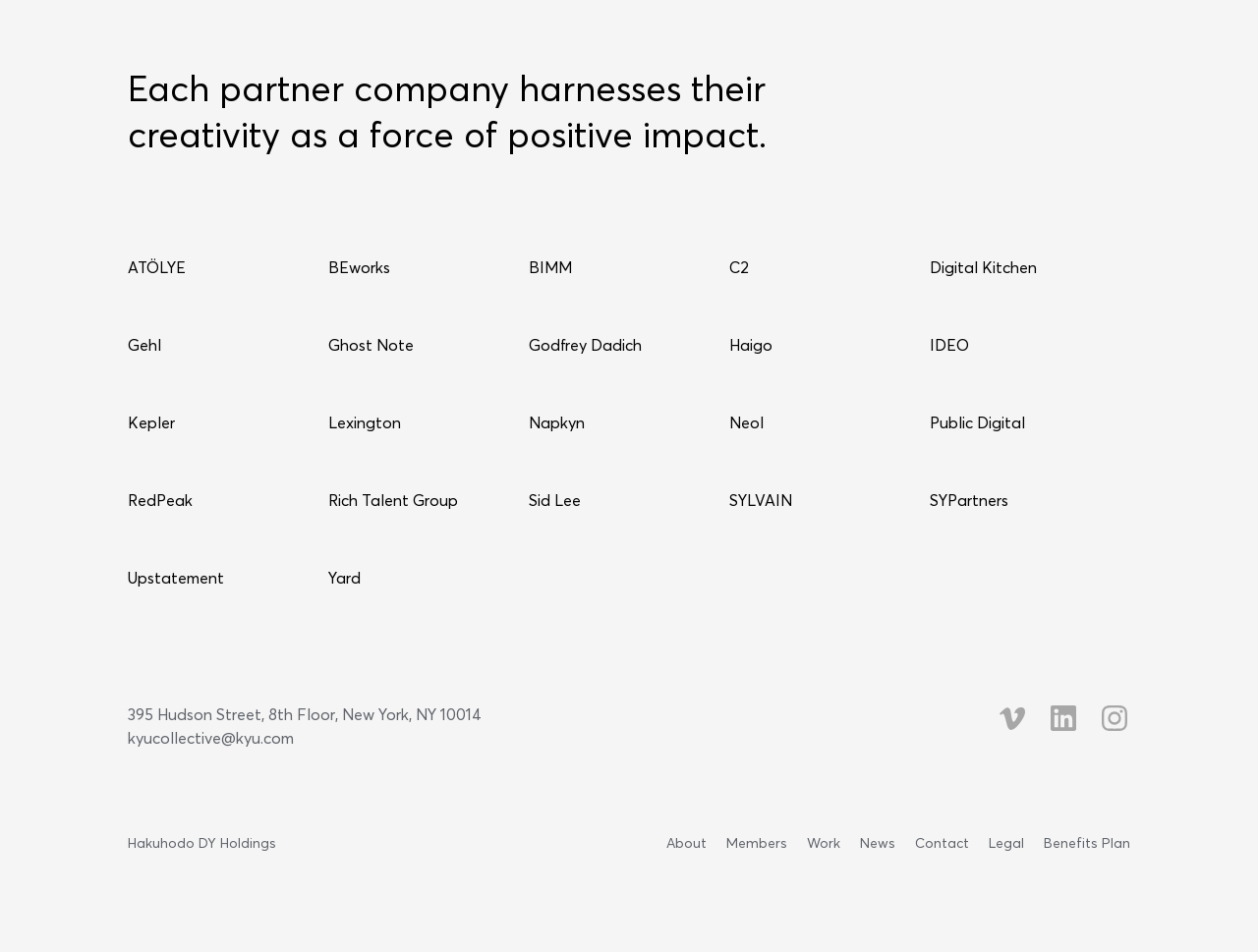Please identify the coordinates of the bounding box for the clickable region that will accomplish this instruction: "Learn more about the company's members".

[0.57, 0.877, 0.634, 0.895]